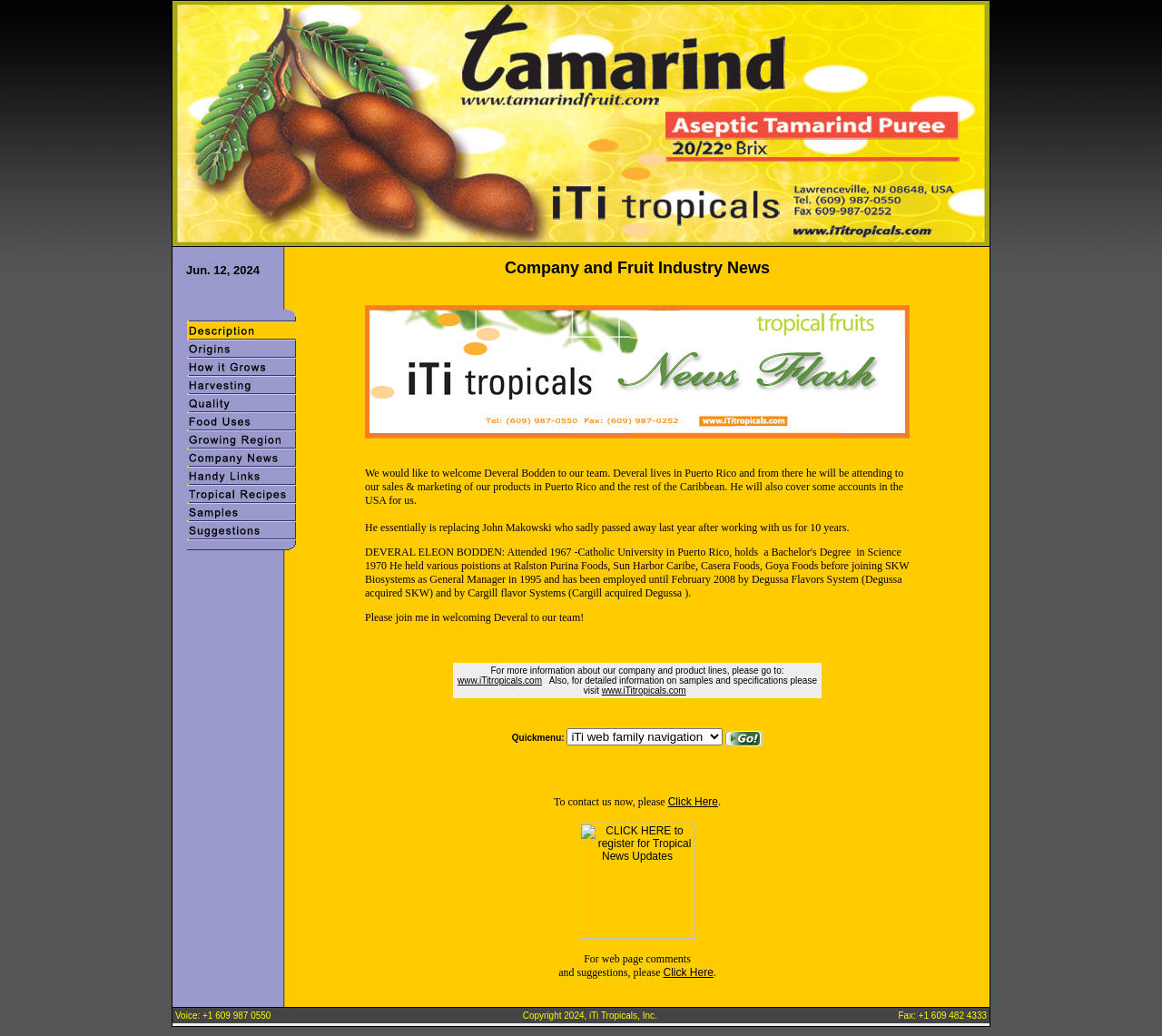Identify the coordinates of the bounding box for the element that must be clicked to accomplish the instruction: "Click on the link to register for Tropical News Updates".

[0.498, 0.896, 0.598, 0.909]